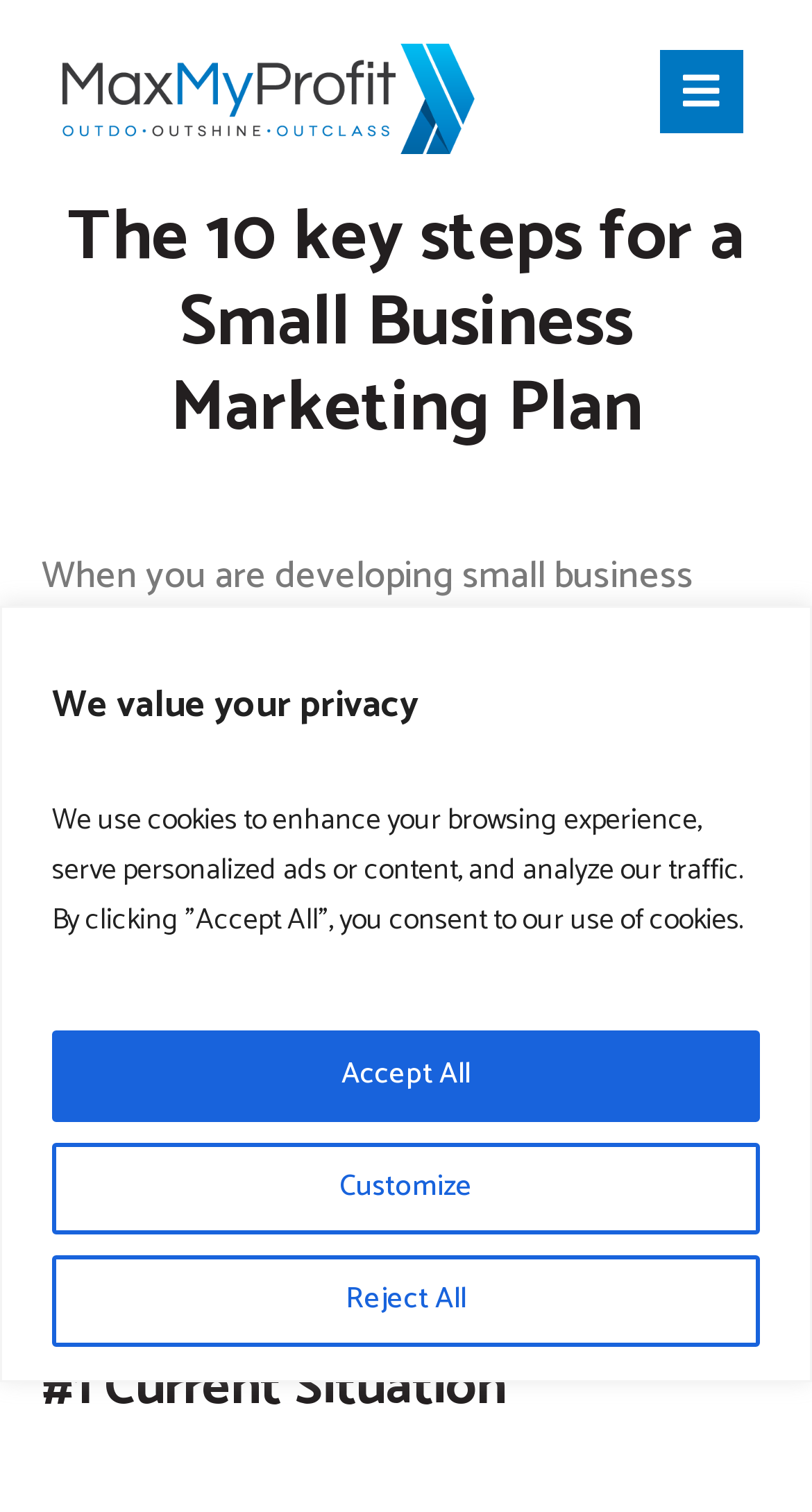What is the purpose of this webpage?
Using the visual information, reply with a single word or short phrase.

Small business marketing plan